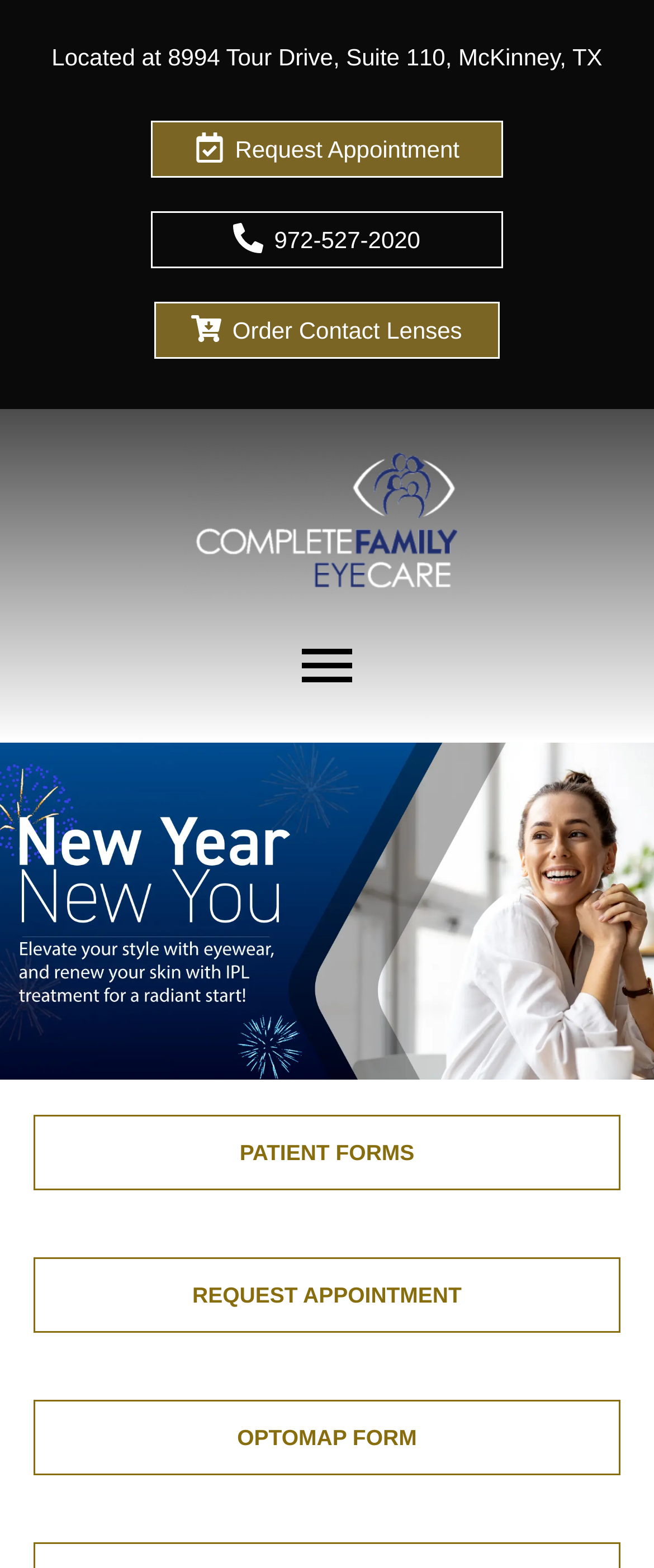Detail the webpage's structure and highlights in your description.

The webpage appears to be a professional website for an optometrist office, Complete Family Eye Care, located in McKinney, Texas. 

At the top of the page, there is a heading that displays the office's address, "8994 Tour Drive, Suite 110, McKinney, TX", which is also a clickable link. Below this, there are three links aligned horizontally, "Request Appointment", "972-527-2020", and "Order Contact Lenses", each accompanied by a small image. 

To the right of these links, there is a logo of Complete Family Eye Care, "cfeclogo light gray changed to white", which is also an image. 

In the top-right corner, there is an "Open Menu" image, which when clicked, reveals a dropdown menu containing three links: "PATIENT FORMS", "REQUEST APPOINTMENT", and "OPTOMAP FORM".